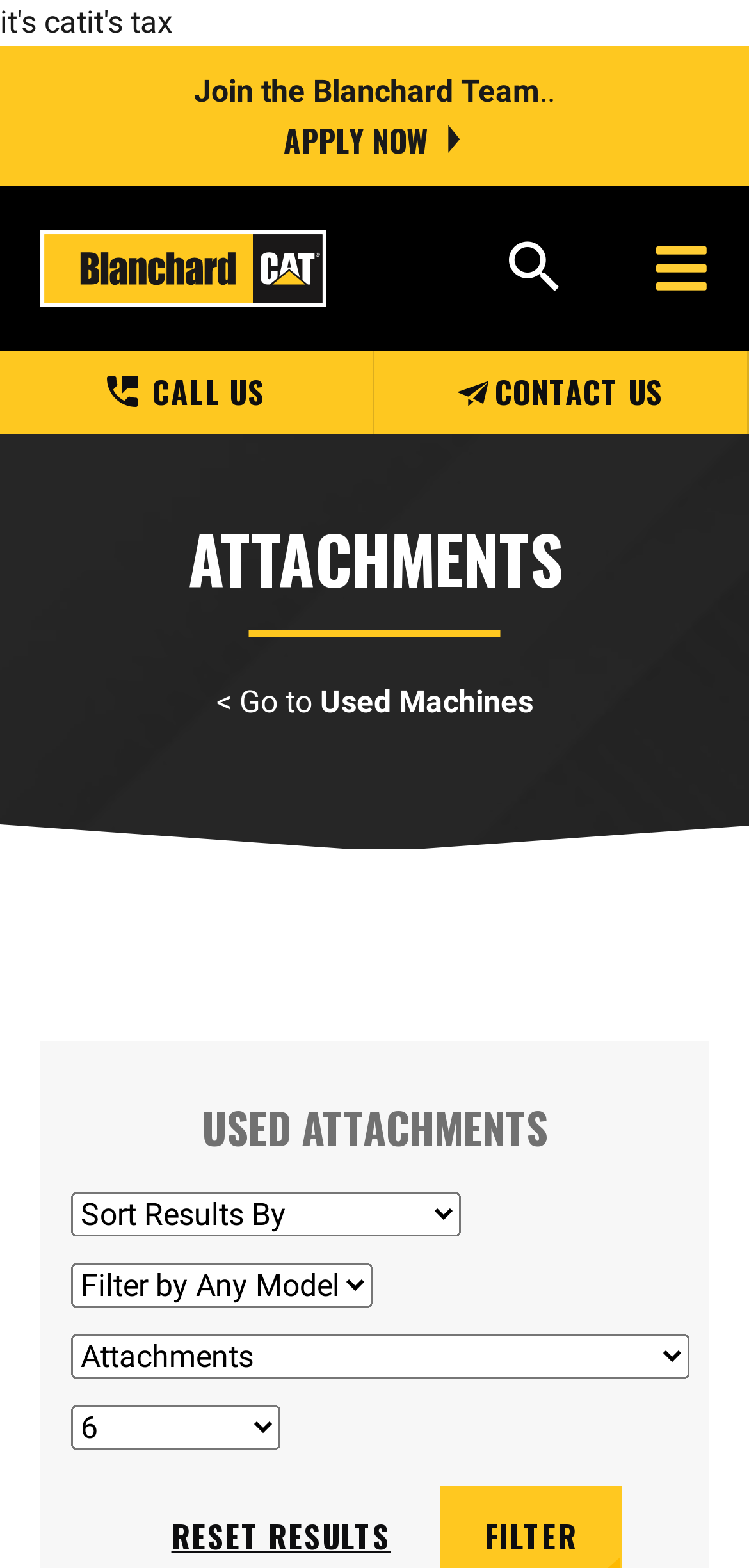Show the bounding box coordinates for the element that needs to be clicked to execute the following instruction: "Apply for a job". Provide the coordinates in the form of four float numbers between 0 and 1, i.e., [left, top, right, bottom].

[0.378, 0.075, 0.622, 0.104]